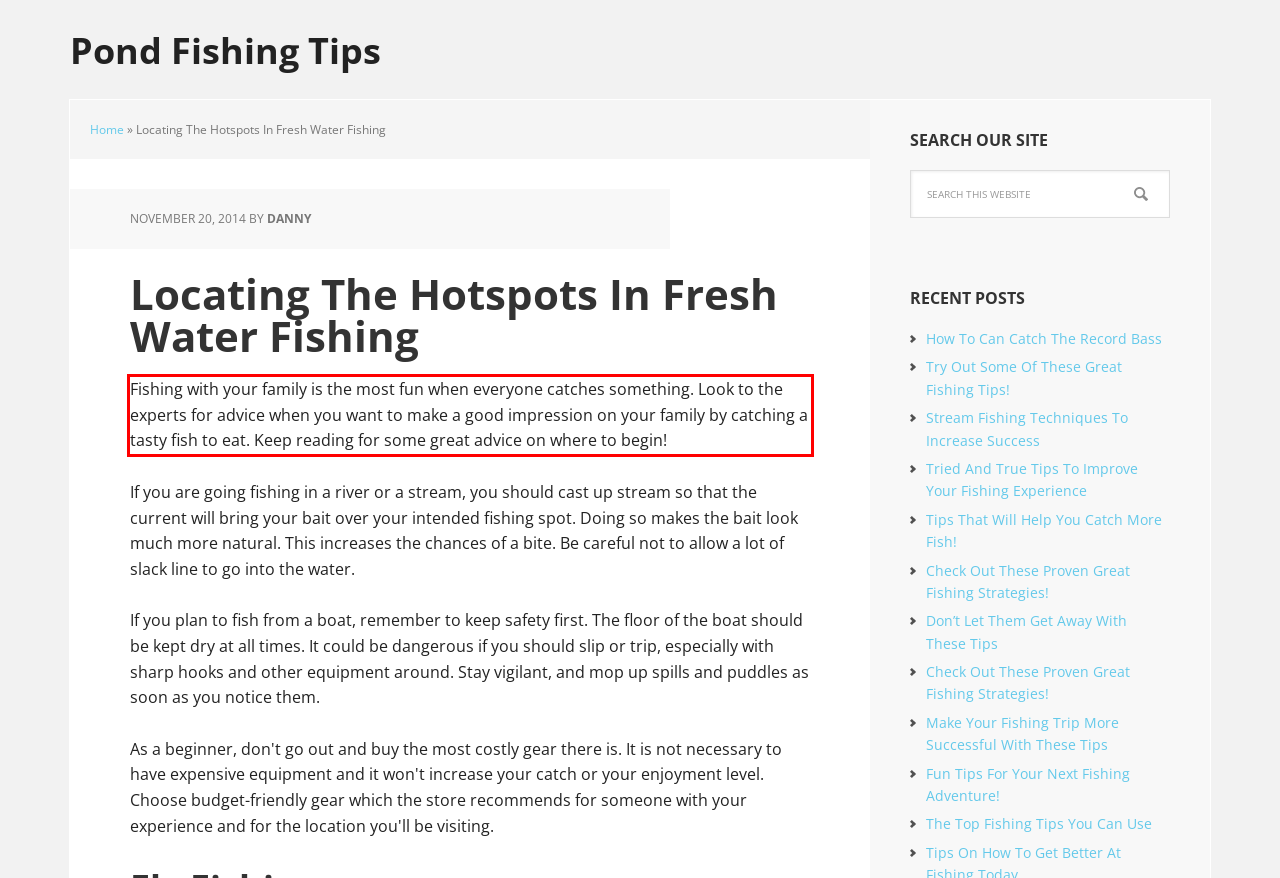Please analyze the screenshot of a webpage and extract the text content within the red bounding box using OCR.

Fishing with your family is the most fun when everyone catches something. Look to the experts for advice when you want to make a good impression on your family by catching a tasty fish to eat. Keep reading for some great advice on where to begin!